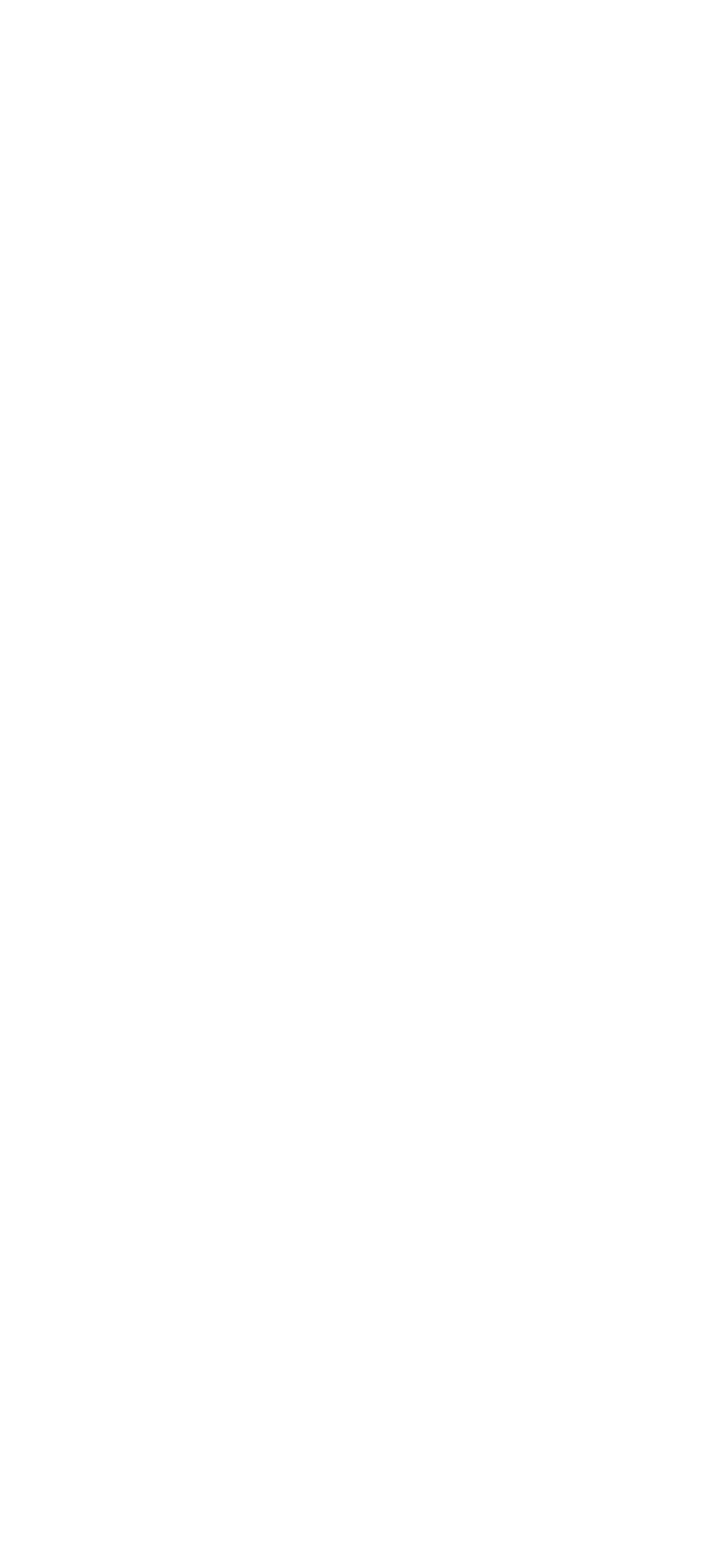Pinpoint the bounding box coordinates of the clickable area needed to execute the instruction: "visit About Us page". The coordinates should be specified as four float numbers between 0 and 1, i.e., [left, top, right, bottom].

[0.077, 0.115, 0.271, 0.137]